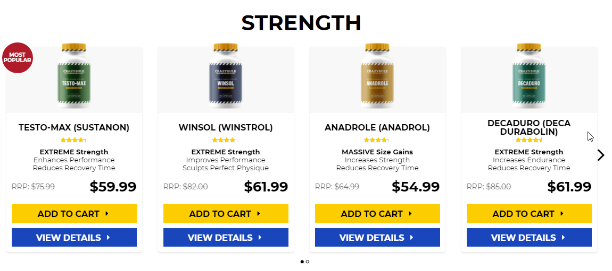Analyze the image and describe all the key elements you observe.

The image showcases a selection of strength-enhancing dietary supplements available for purchase. Displayed prominently are four products, each within a well-organized grid layout. 

1. **TESTO-MAX (SUSTANON)** - Labeled as "MOST POPULAR," this supplement is priced at $59.99, originally retailing for $75.99. It is designed to offer extreme strength benefits, enhance performance, and reduce recovery time.
   
2. **WINSOL (WINSTROL)** - Available for $61.99, down from $82.00, this supplement claims to improve performance and sculpt the perfect physique.
   
3. **ANADROLE (ANADROL)** - Priced at $54.99, with a retail price of $64.99, it promises massive size gains and increased strength while also minimizing recovery time.
   
4. **DECADURO (DECA DURABOLIN)** - This product is offered at $61.99, with an original price of $81.00. It is marketed for extreme strength enhancement and to increase endurance, as well as to decrease recovery time.

Each product card includes an option to "ADD TO CART" and "VIEW DETAILS," providing ease of navigation for potential customers. The overall heading "STRENGTH" effectively categorizes the offerings, emphasizing the focus on strength-building supplements.